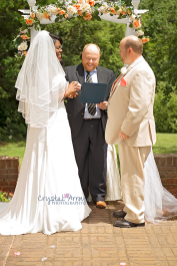Can you give a detailed response to the following question using the information from the image? What is the atmosphere of the scene?

The caption describes the atmosphere as 'inviting' due to the 'lush greenery in the background' and the 'warm sunlight', creating a sense of warmth and welcome.